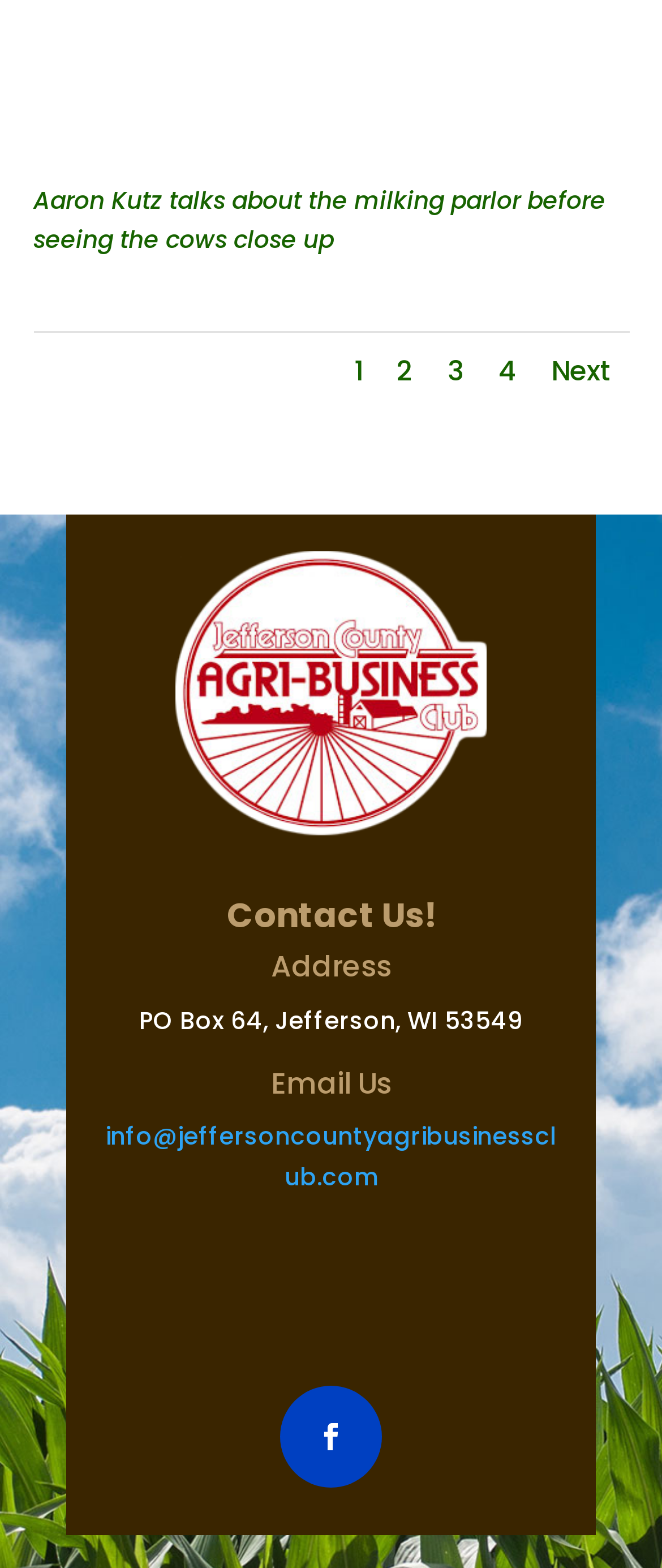Please determine the bounding box coordinates of the element's region to click in order to carry out the following instruction: "Get involved". The coordinates should be four float numbers between 0 and 1, i.e., [left, top, right, bottom].

[0.264, 0.802, 0.736, 0.851]